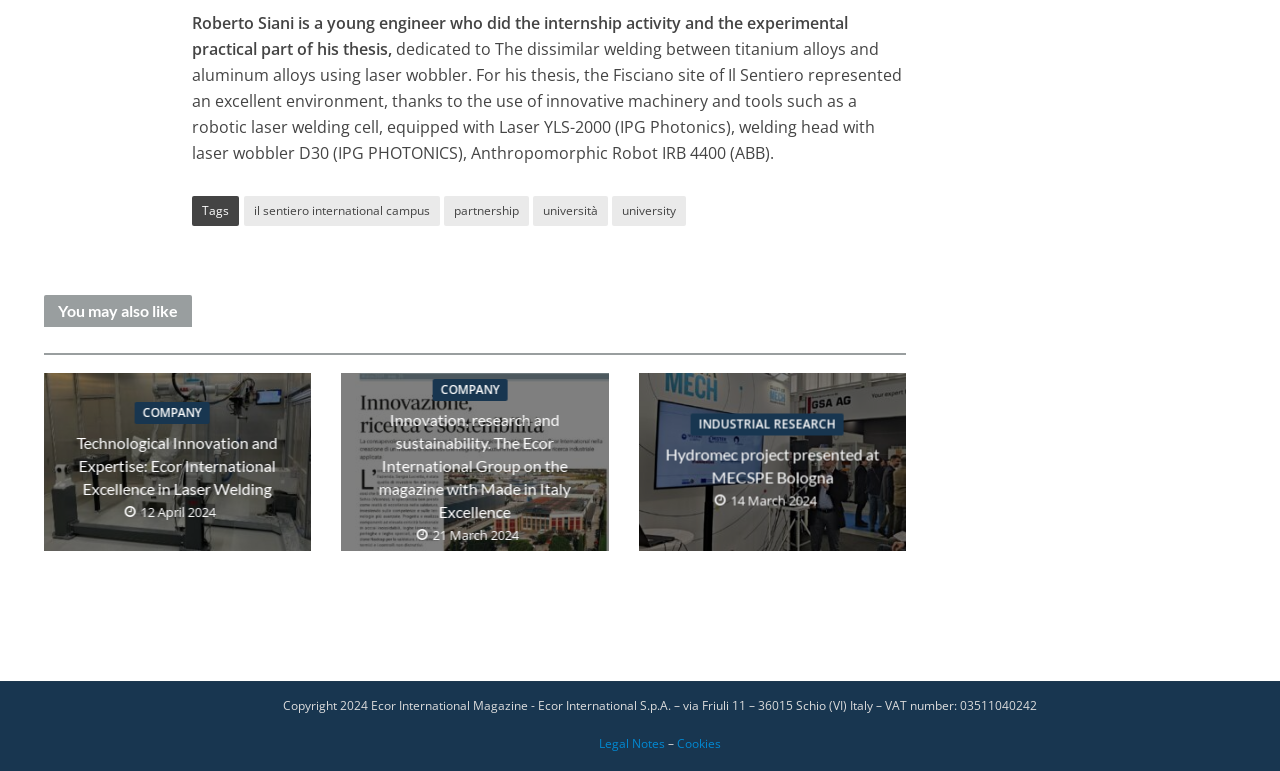Refer to the image and provide an in-depth answer to the question: 
What is Roberto Siani's profession?

Based on the text 'Roberto Siani is a young engineer who did the internship activity and the experimental practical part of his thesis,' it can be inferred that Roberto Siani is an engineer.